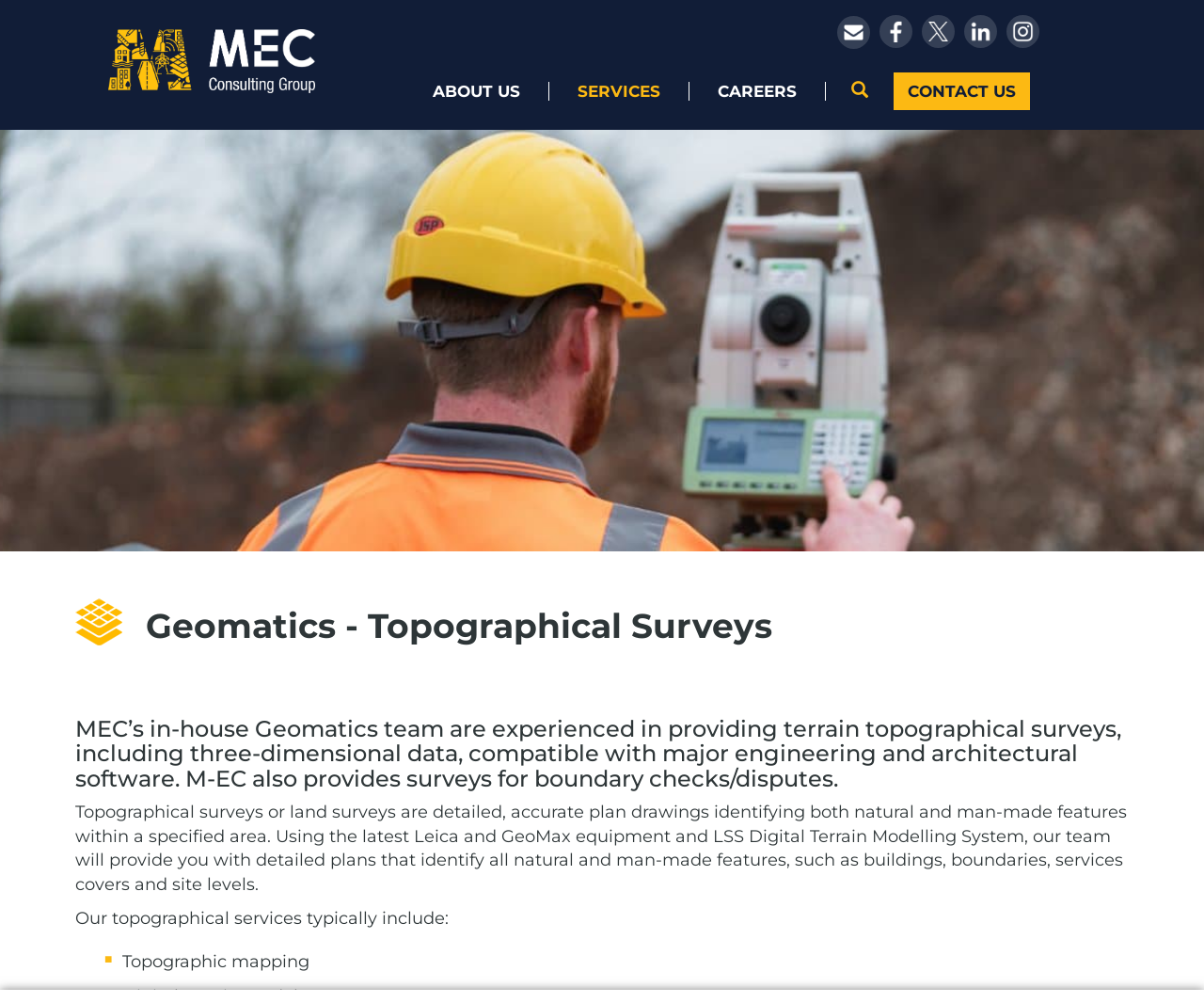Determine the bounding box coordinates of the element that should be clicked to execute the following command: "Search for something".

[0.698, 0.074, 0.734, 0.109]